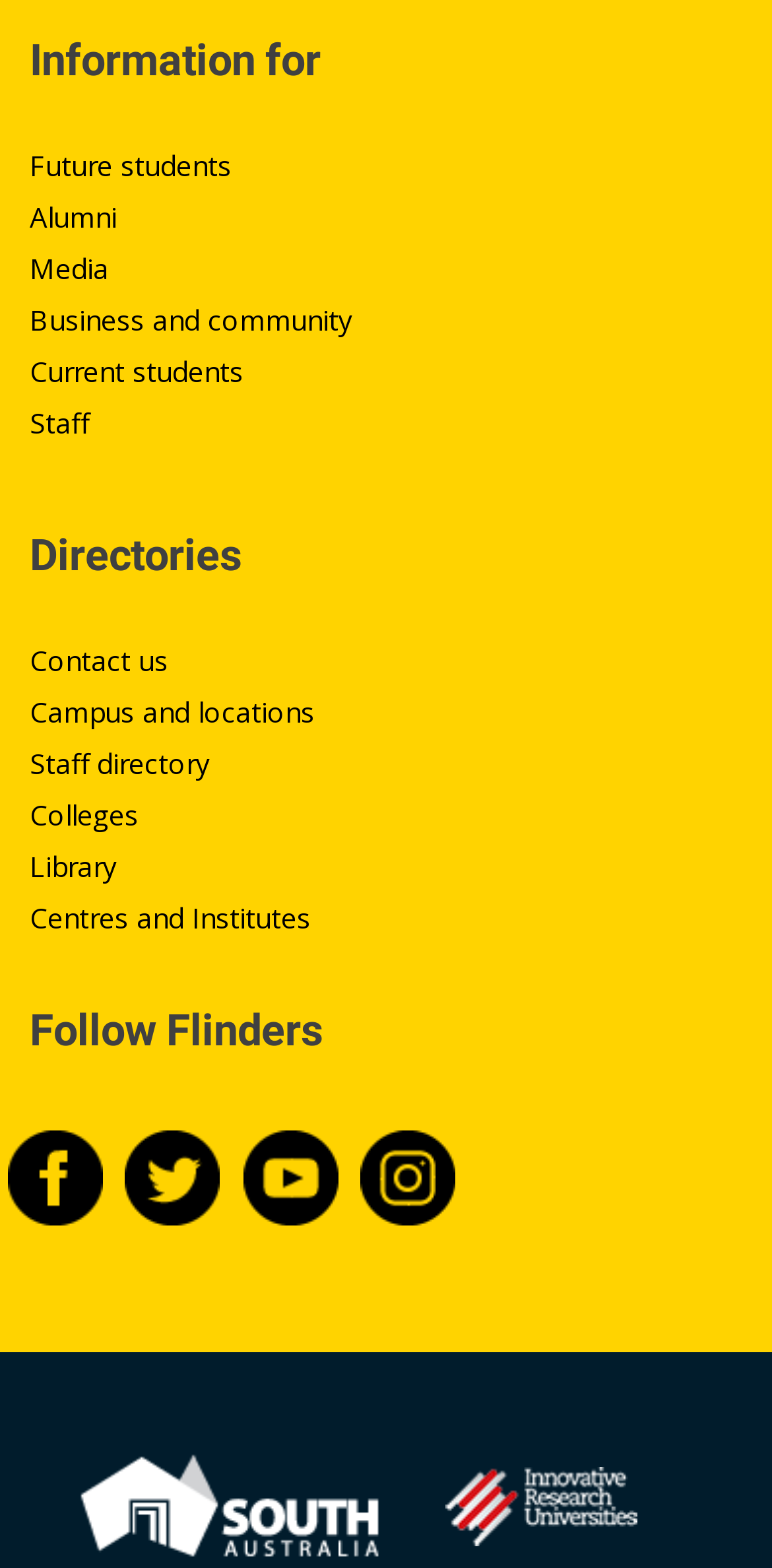Calculate the bounding box coordinates of the UI element given the description: "alt="Brand SA logo"".

[0.102, 0.926, 0.492, 0.995]